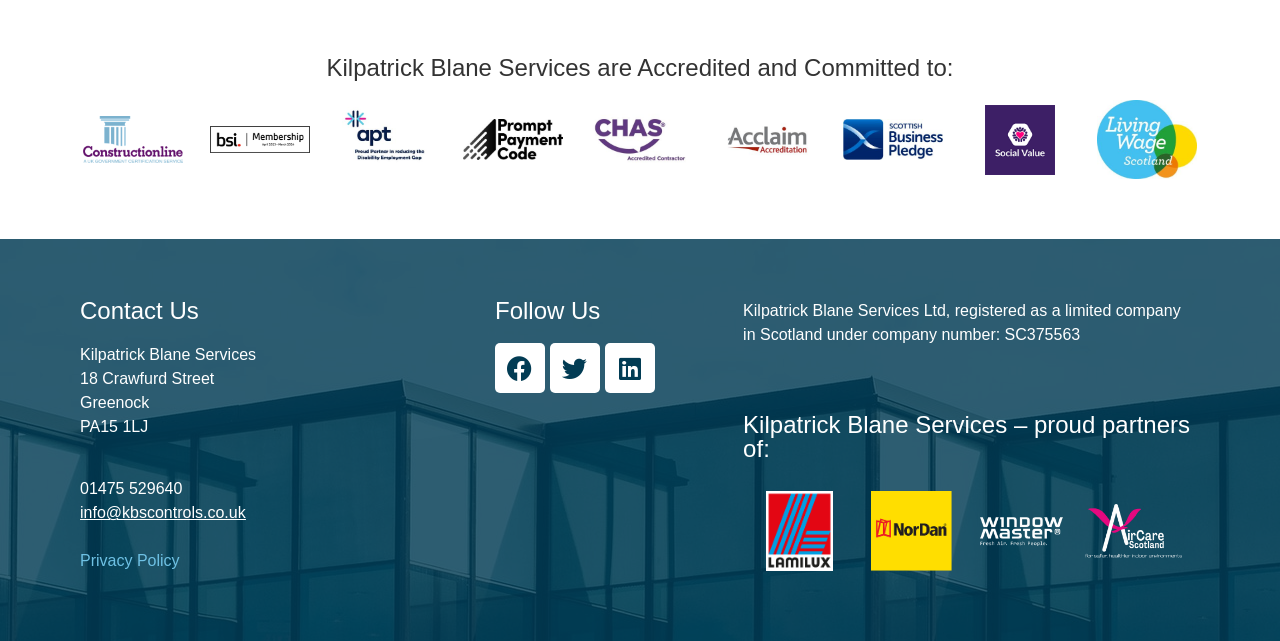Reply to the question with a brief word or phrase: What is the company's registration number?

SC375563